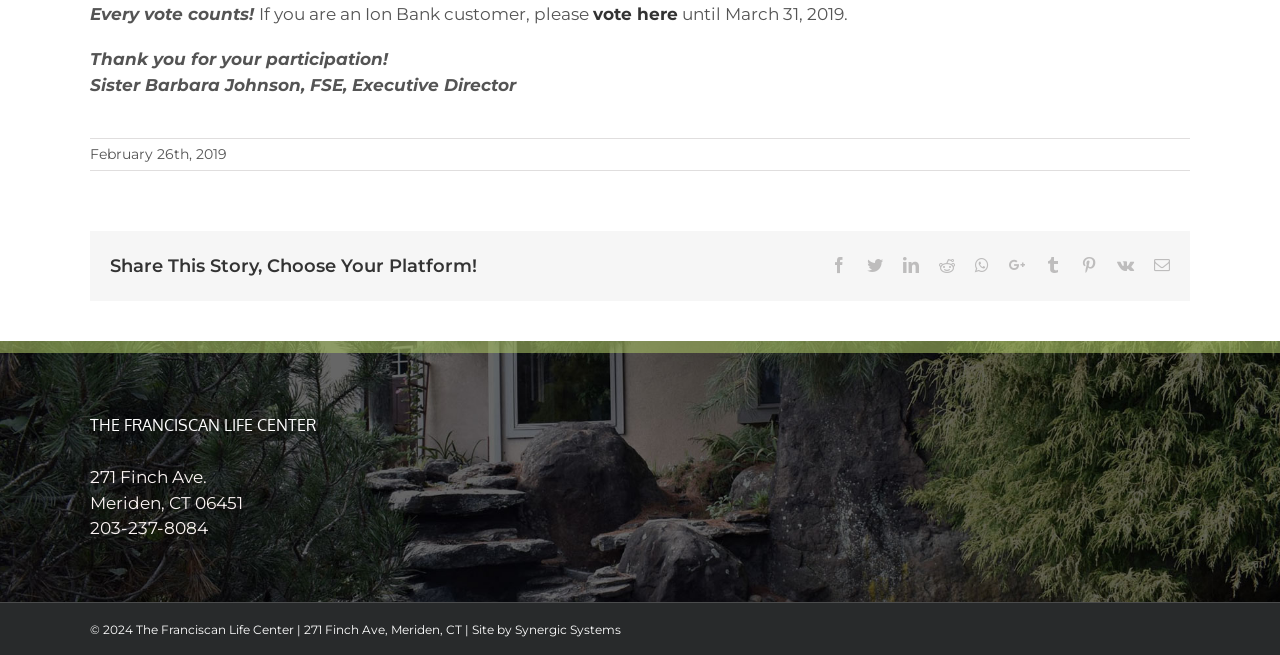Find the bounding box coordinates corresponding to the UI element with the description: "vote here". The coordinates should be formatted as [left, top, right, bottom], with values as floats between 0 and 1.

[0.463, 0.006, 0.53, 0.036]